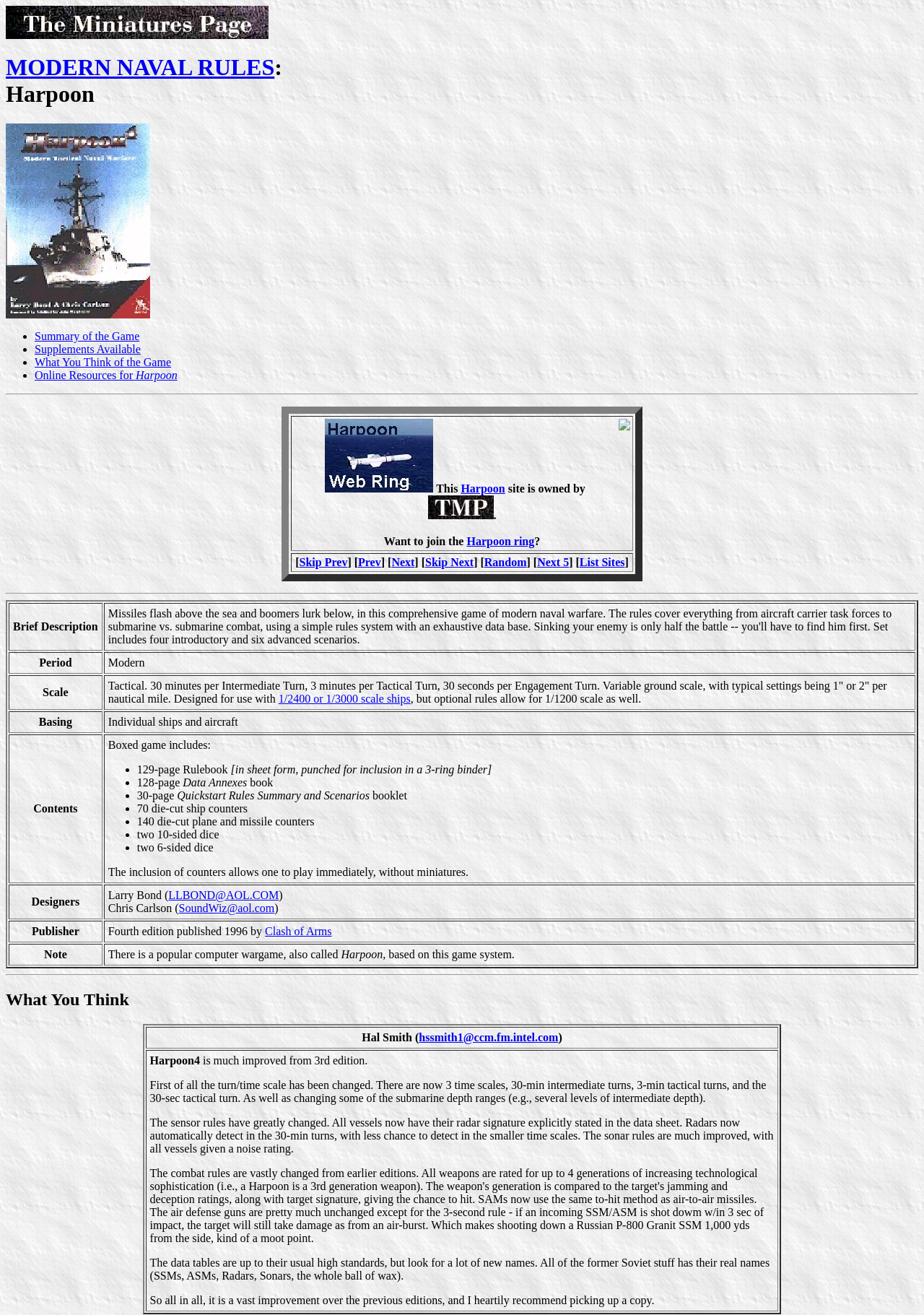Who are the designers of the game?
Using the information from the image, answer the question thoroughly.

The webpage has a table with a rowheader 'Designers' and a gridcell 'Larry Bond (LLBOND@AOL.COM) Chris Carlson (SoundWiz@aol.com)' which indicates that the designers of the game are Larry Bond and Chris Carlson.